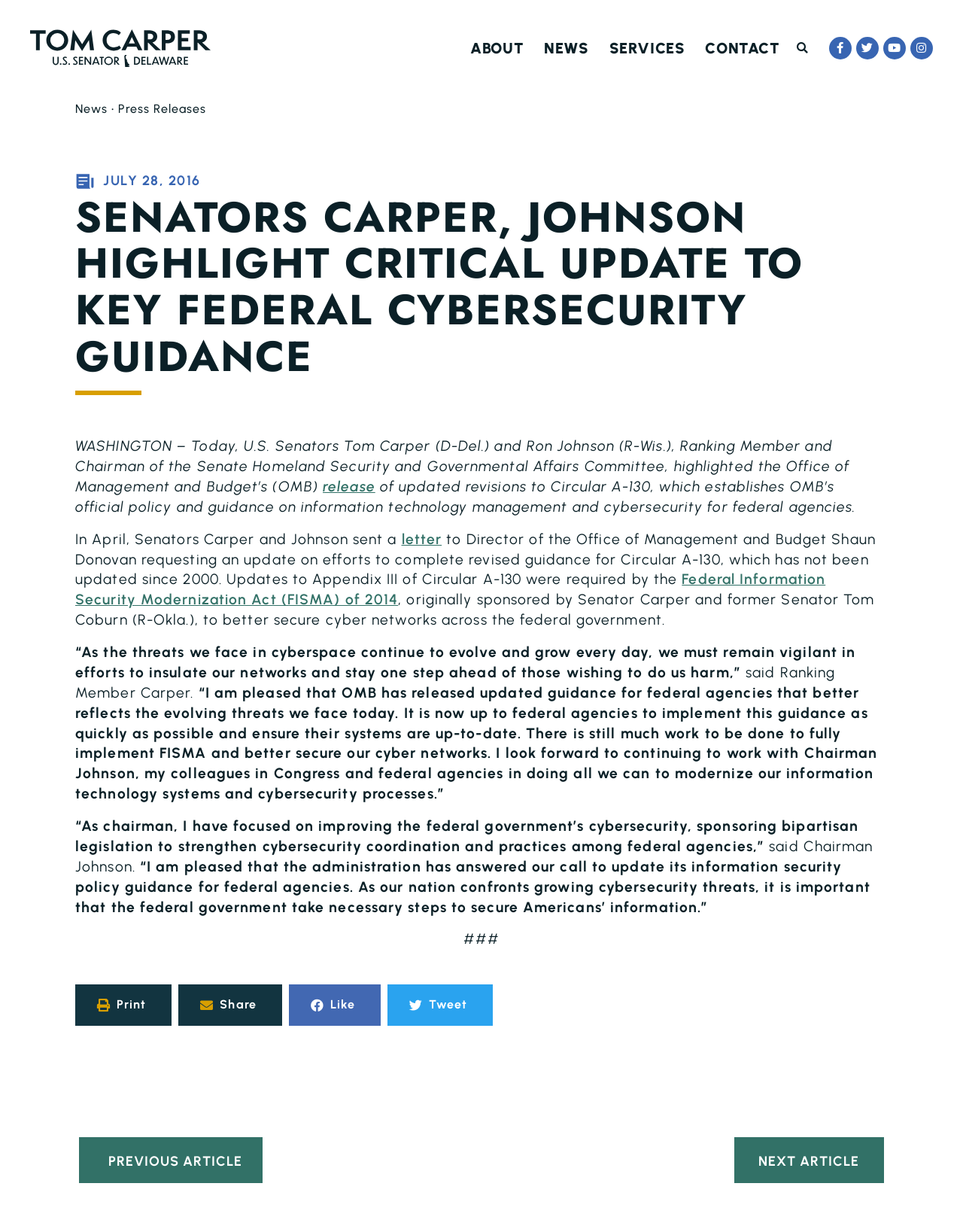Please predict the bounding box coordinates of the element's region where a click is necessary to complete the following instruction: "Search for something". The coordinates should be represented by four float numbers between 0 and 1, i.e., [left, top, right, bottom].

[0.822, 0.03, 0.845, 0.048]